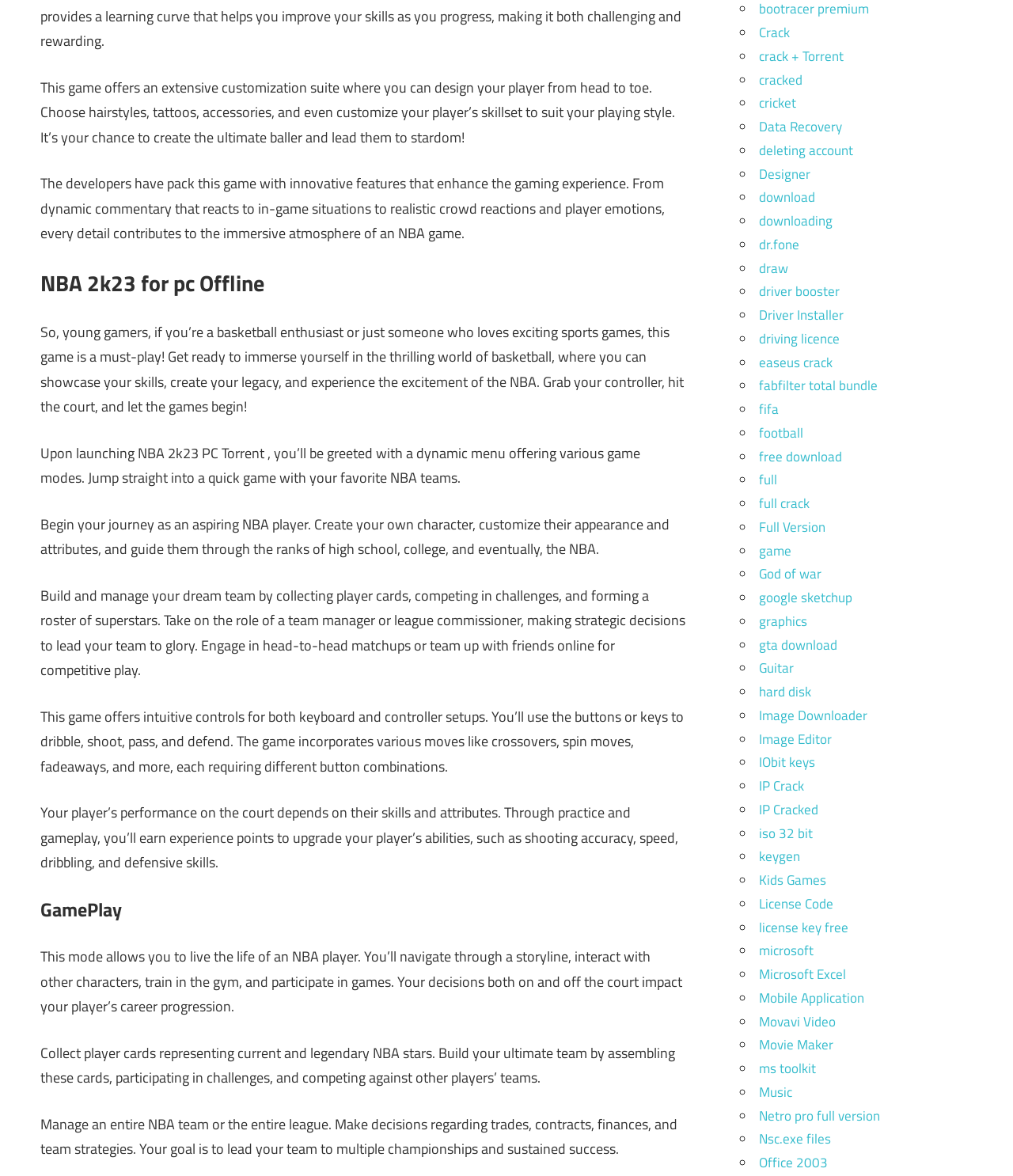Answer the question with a brief word or phrase:
What is the game about?

Basketball